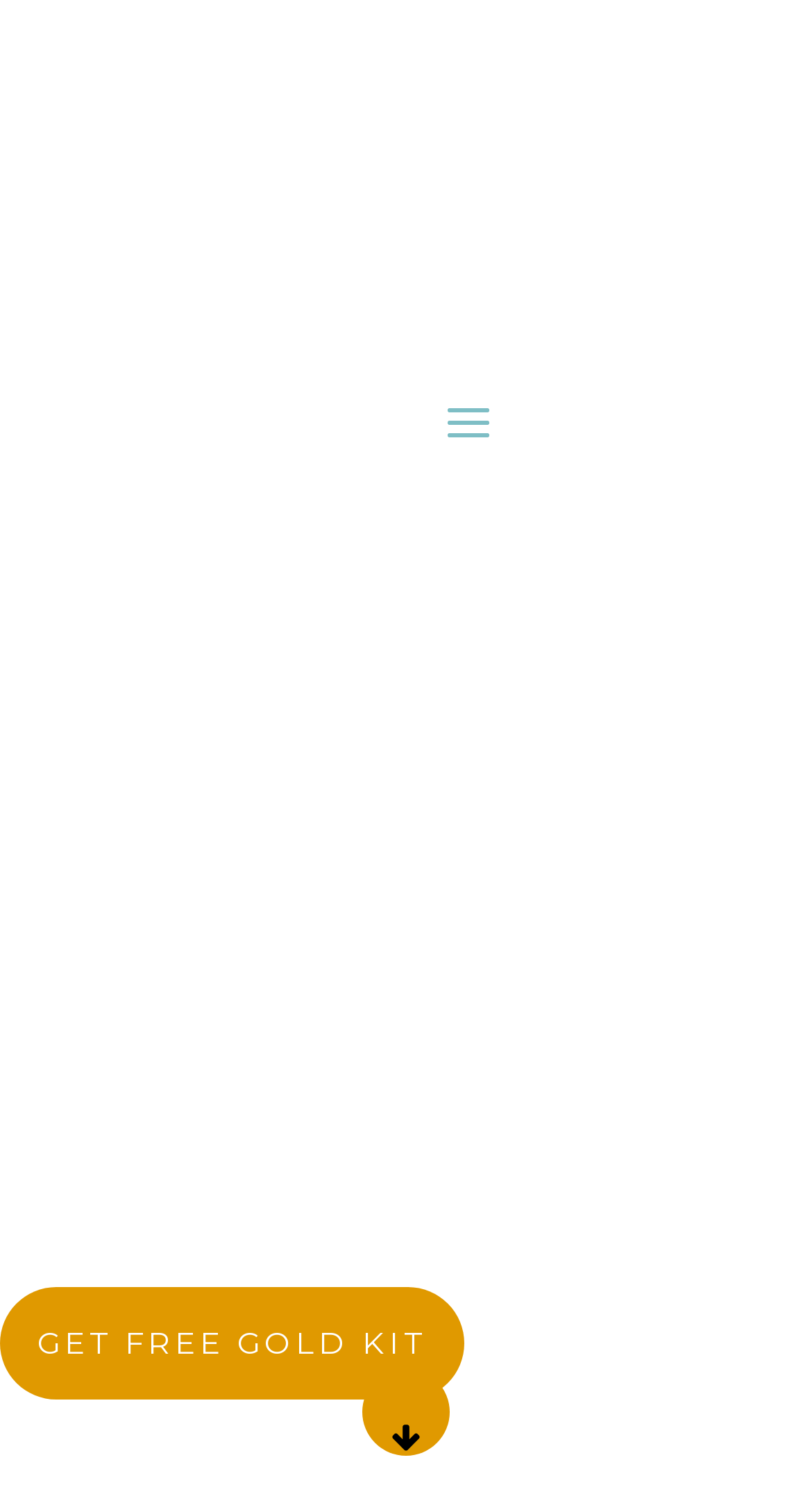Provide a one-word or short-phrase answer to the question:
What is the main topic of this webpage?

Gold